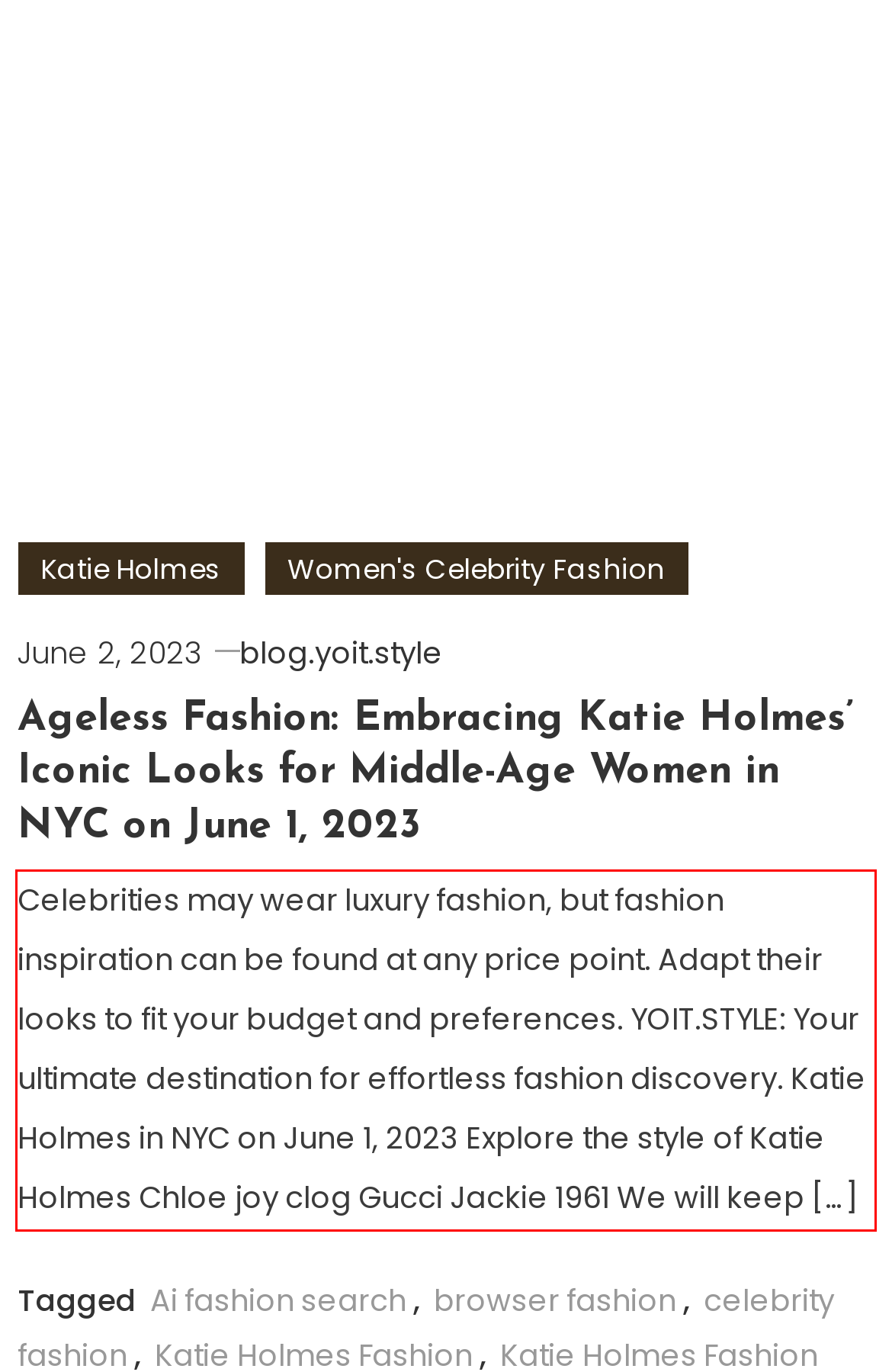Please examine the screenshot of the webpage and read the text present within the red rectangle bounding box.

Celebrities may wear luxury fashion, but fashion inspiration can be found at any price point. Adapt their looks to fit your budget and preferences. YOIT.STYLE: Your ultimate destination for effortless fashion discovery. Katie Holmes in NYC on June 1, 2023 Explore the style of Katie Holmes Chloe joy clog Gucci Jackie 1961 We will keep […]